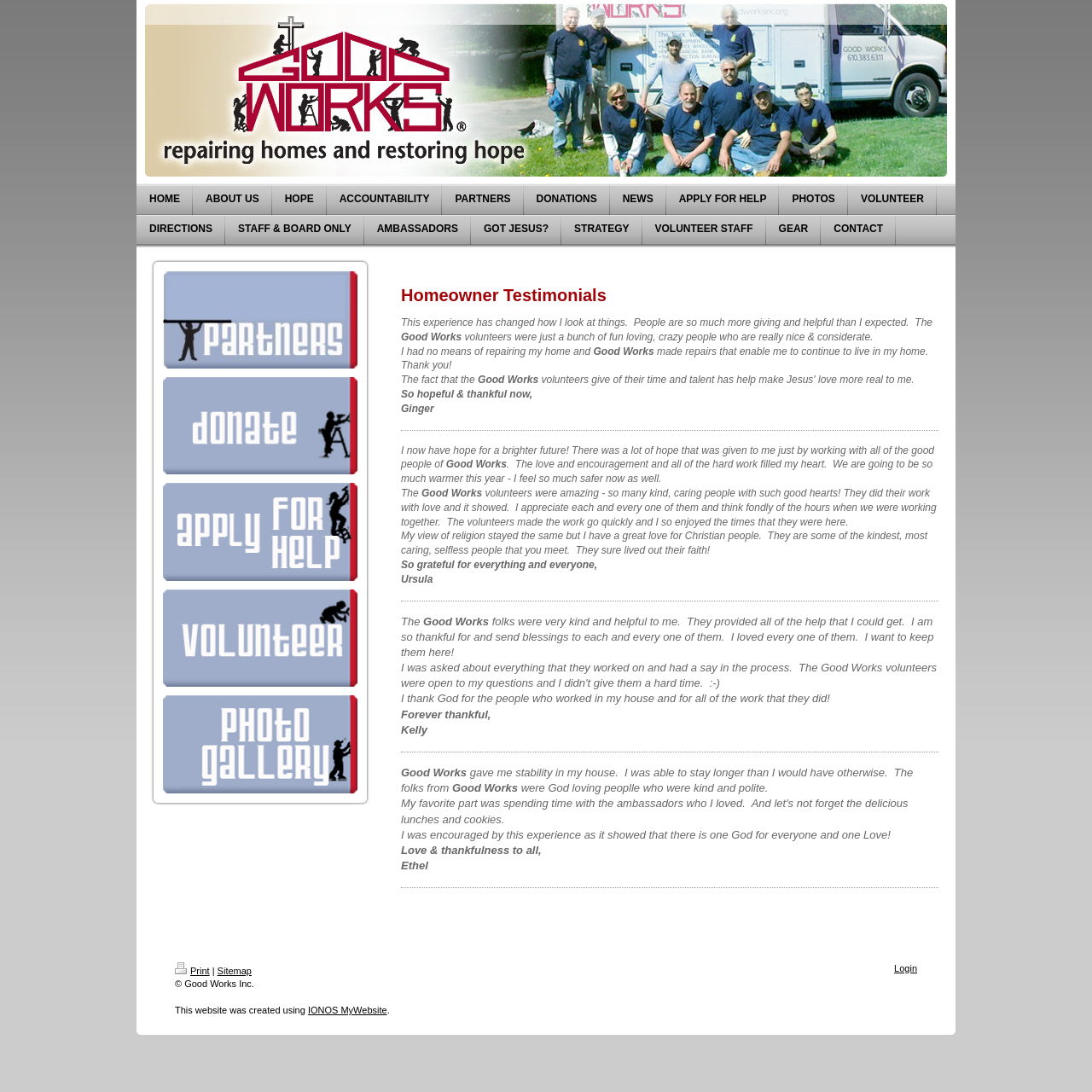What is the purpose of the organization?
Please provide an in-depth and detailed response to the question.

The purpose of the organization can be inferred from the meta description, which states that Good Works, Inc. is a non-profit organization helping low-income homeowners to repair homes. This suggests that the organization's main goal is to provide assistance to low-income homeowners in need of home repairs.